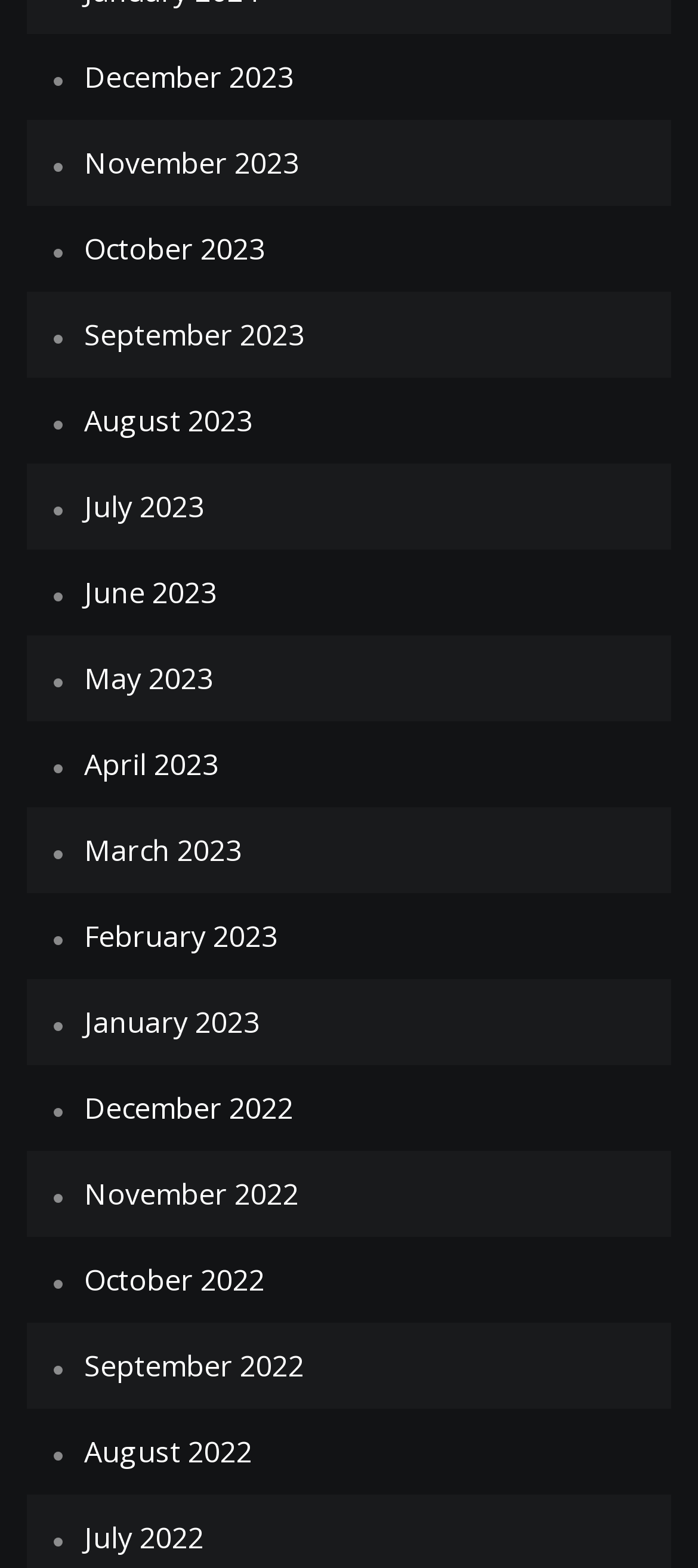Analyze the image and give a detailed response to the question:
What is the earliest month listed?

By examining the list of links, I can see that the earliest month listed is July 2022, which is the last link in the list.